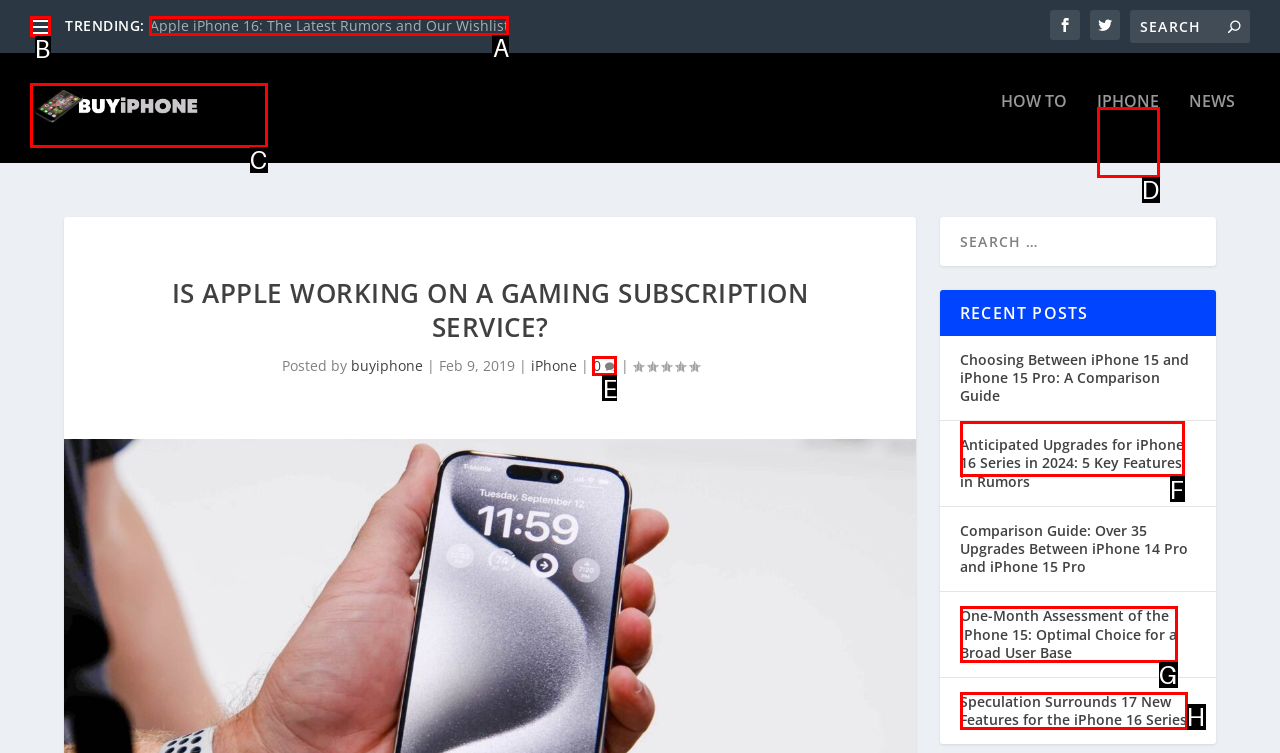Which HTML element should be clicked to complete the task: Open the Courses page? Answer with the letter of the corresponding option.

None